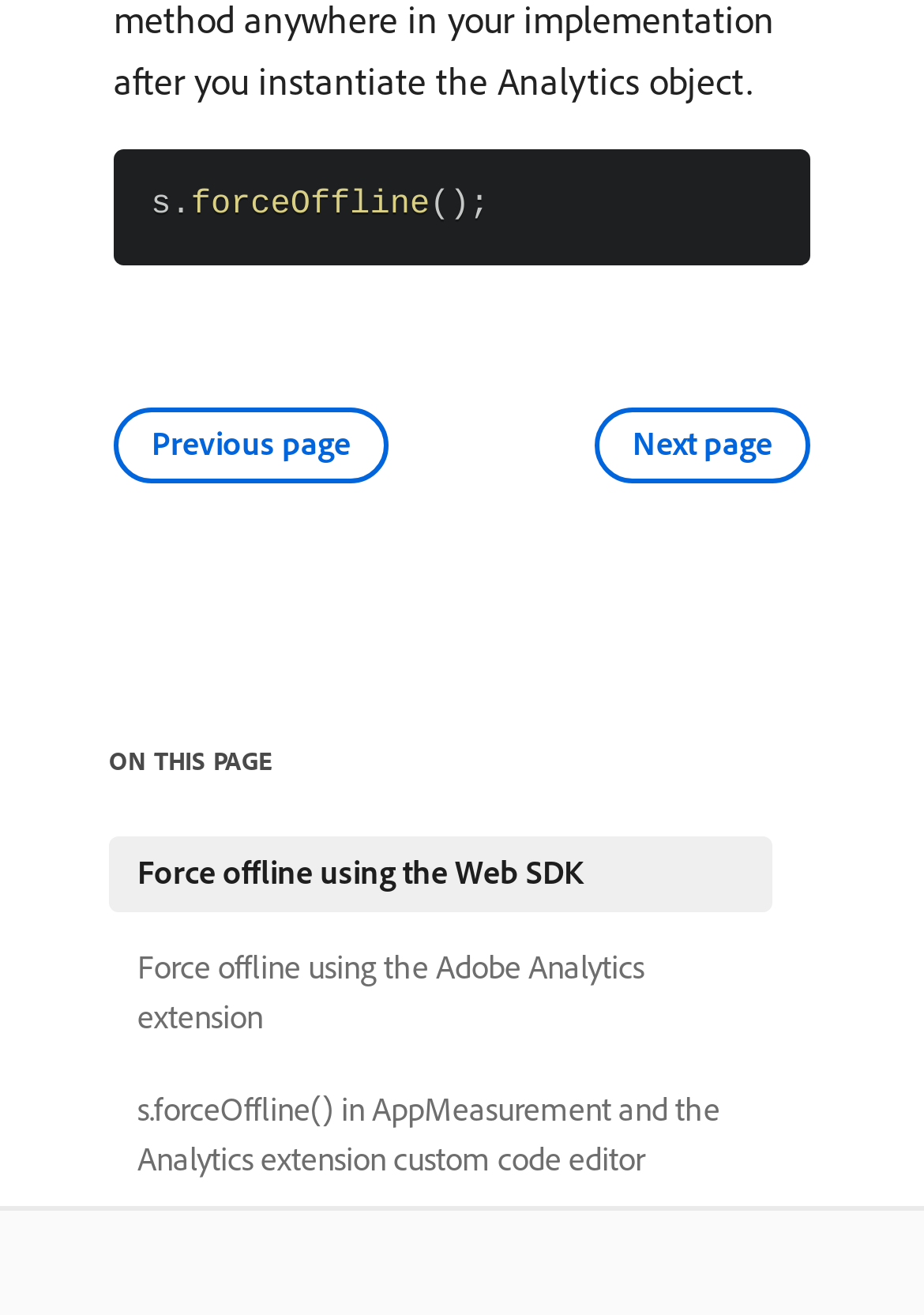What is the heading above the links?
Answer the question with a thorough and detailed explanation.

The heading above the links is 'ON THIS PAGE', which is identified by the heading element with bounding box coordinates [0.118, 0.551, 0.856, 0.607]